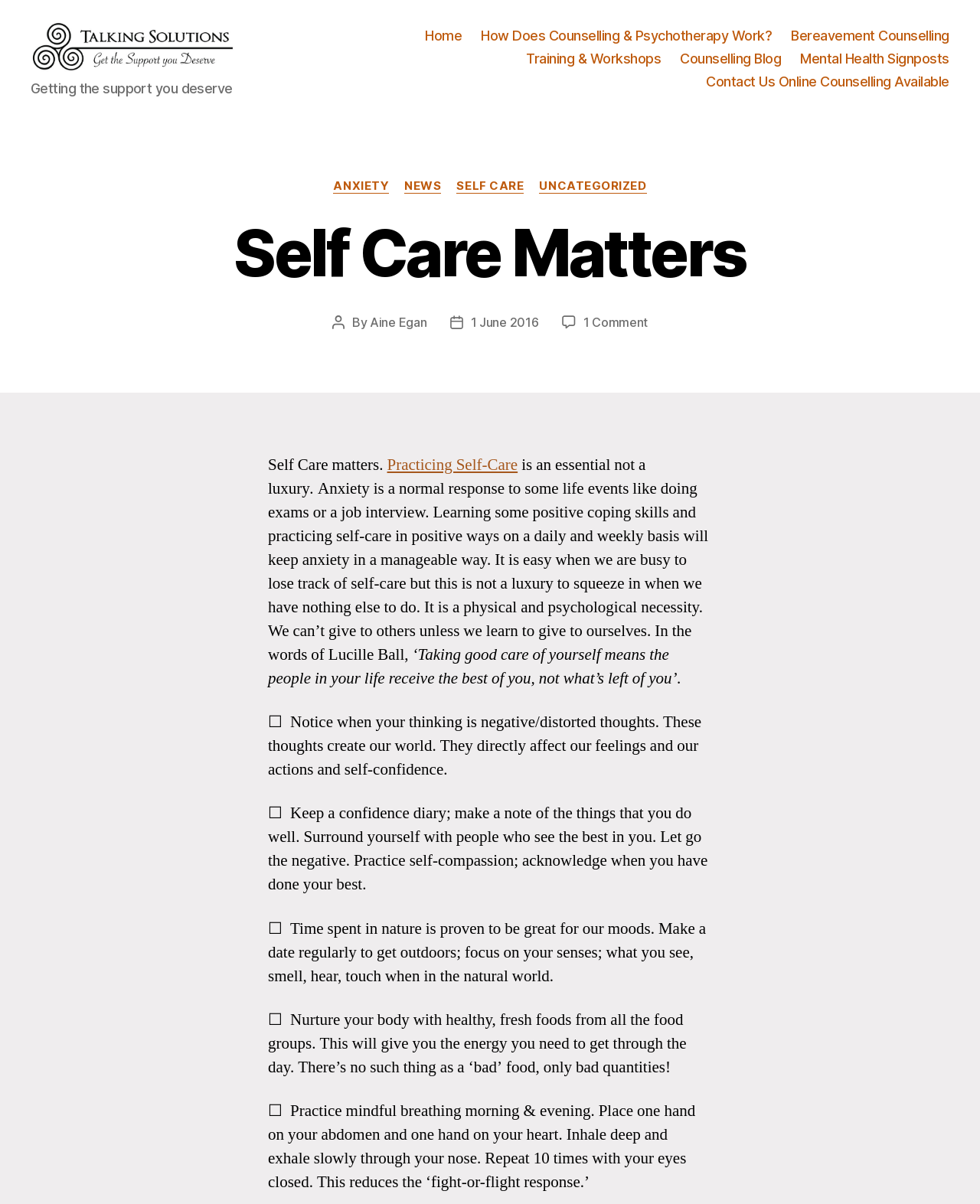Identify and provide the text content of the webpage's primary headline.

Self Care Matters